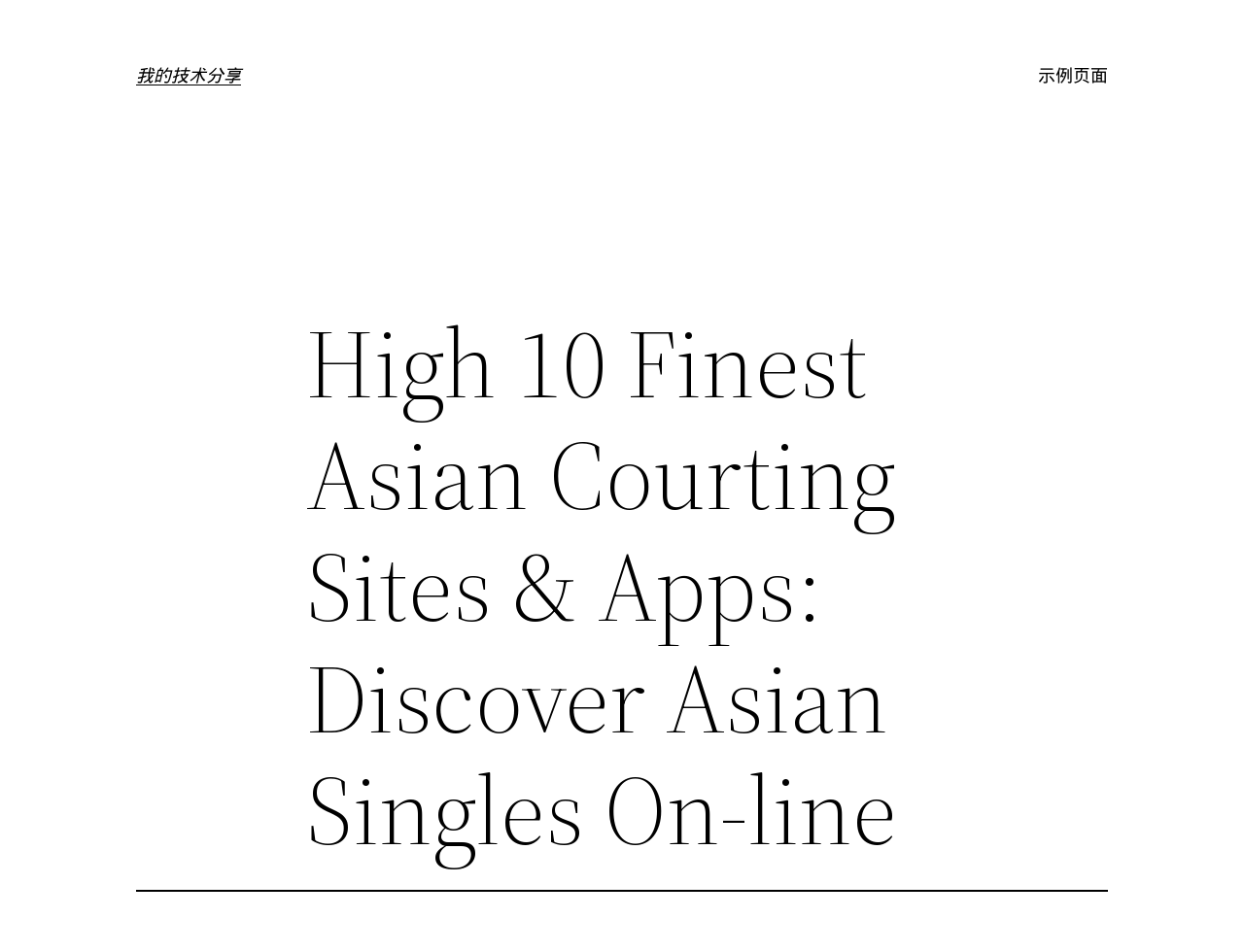Extract the bounding box coordinates for the UI element described by the text: "我的技术分享". The coordinates should be in the form of [left, top, right, bottom] with values between 0 and 1.

[0.109, 0.069, 0.194, 0.09]